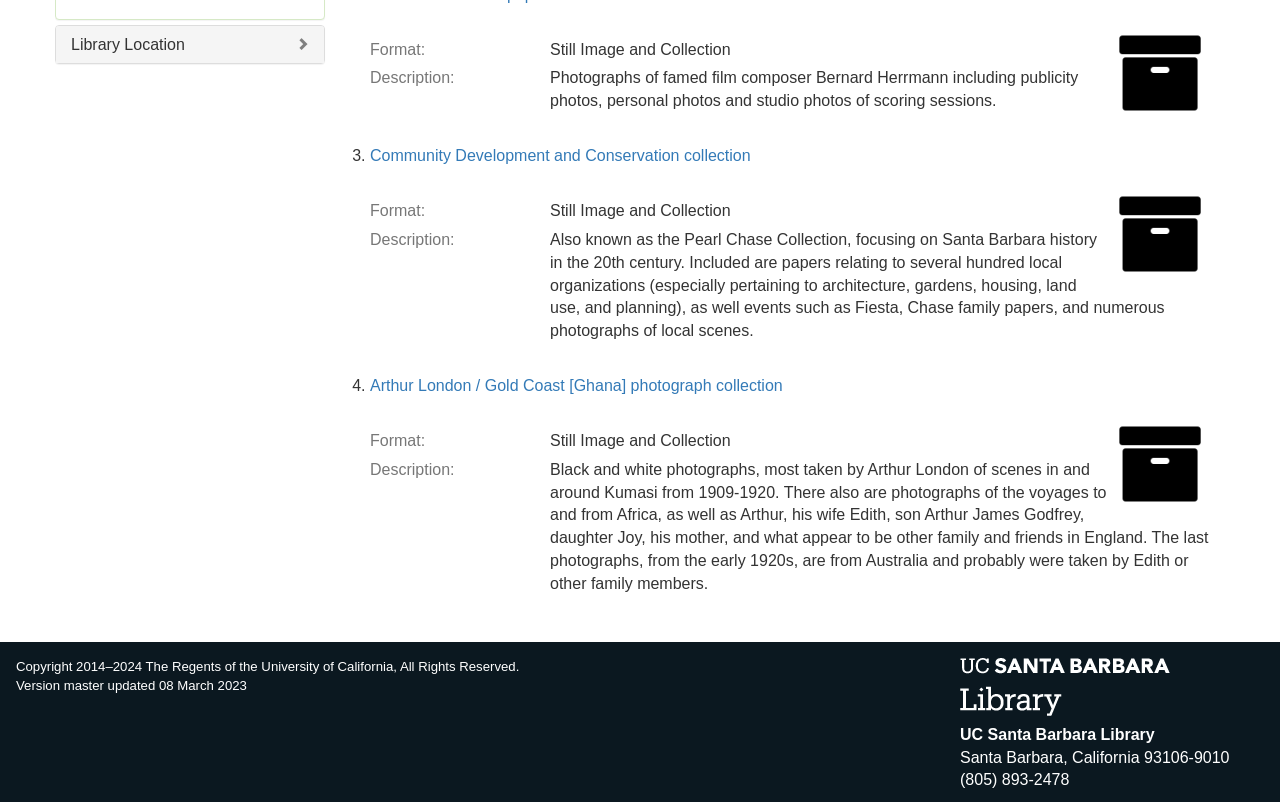Identify the bounding box coordinates for the UI element described by the following text: "Community Development and Conservation collection". Provide the coordinates as four float numbers between 0 and 1, in the format [left, top, right, bottom].

[0.289, 0.183, 0.586, 0.205]